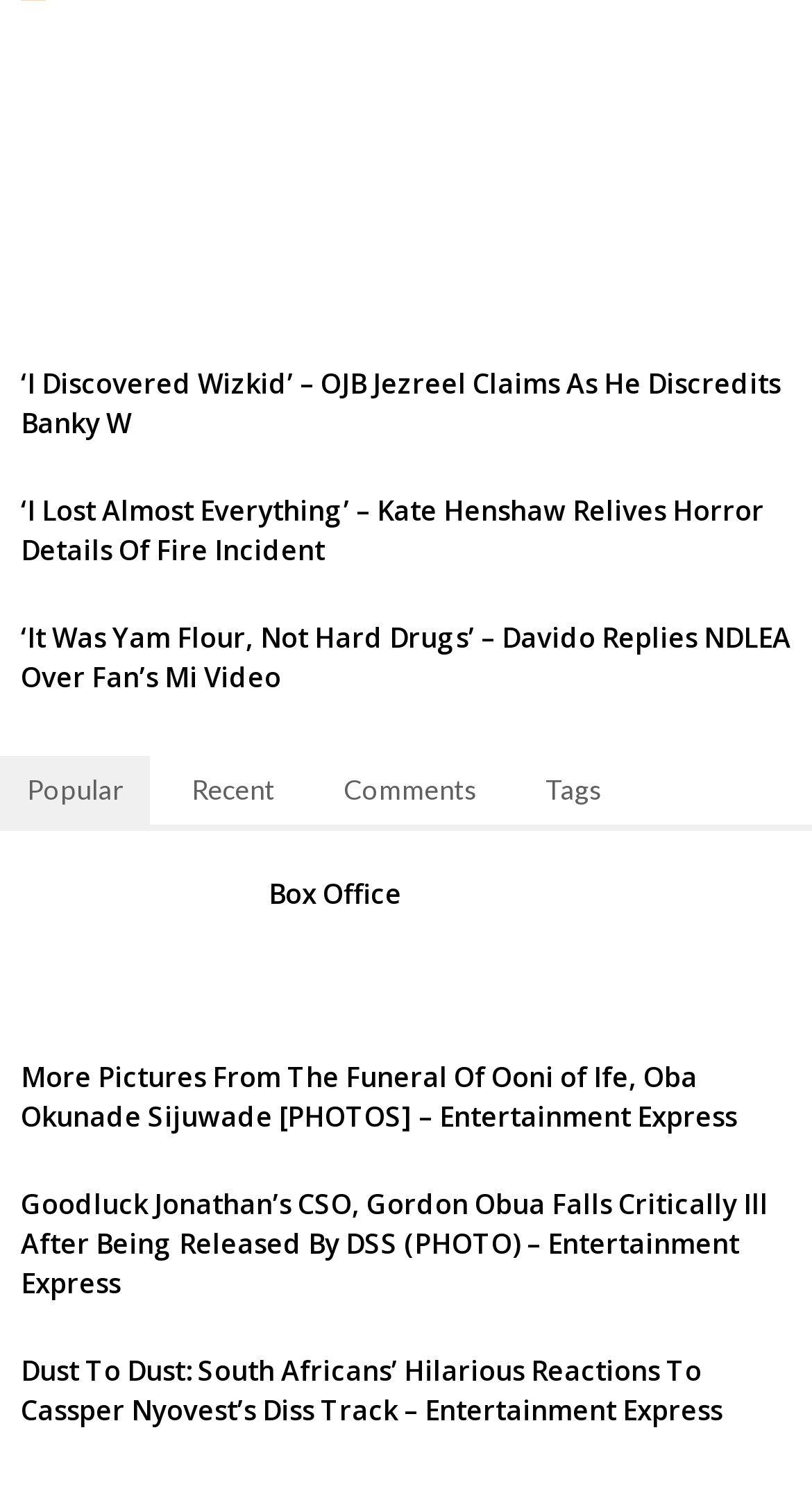Locate the bounding box of the UI element with the following description: "Box Office".

[0.331, 0.581, 0.495, 0.606]